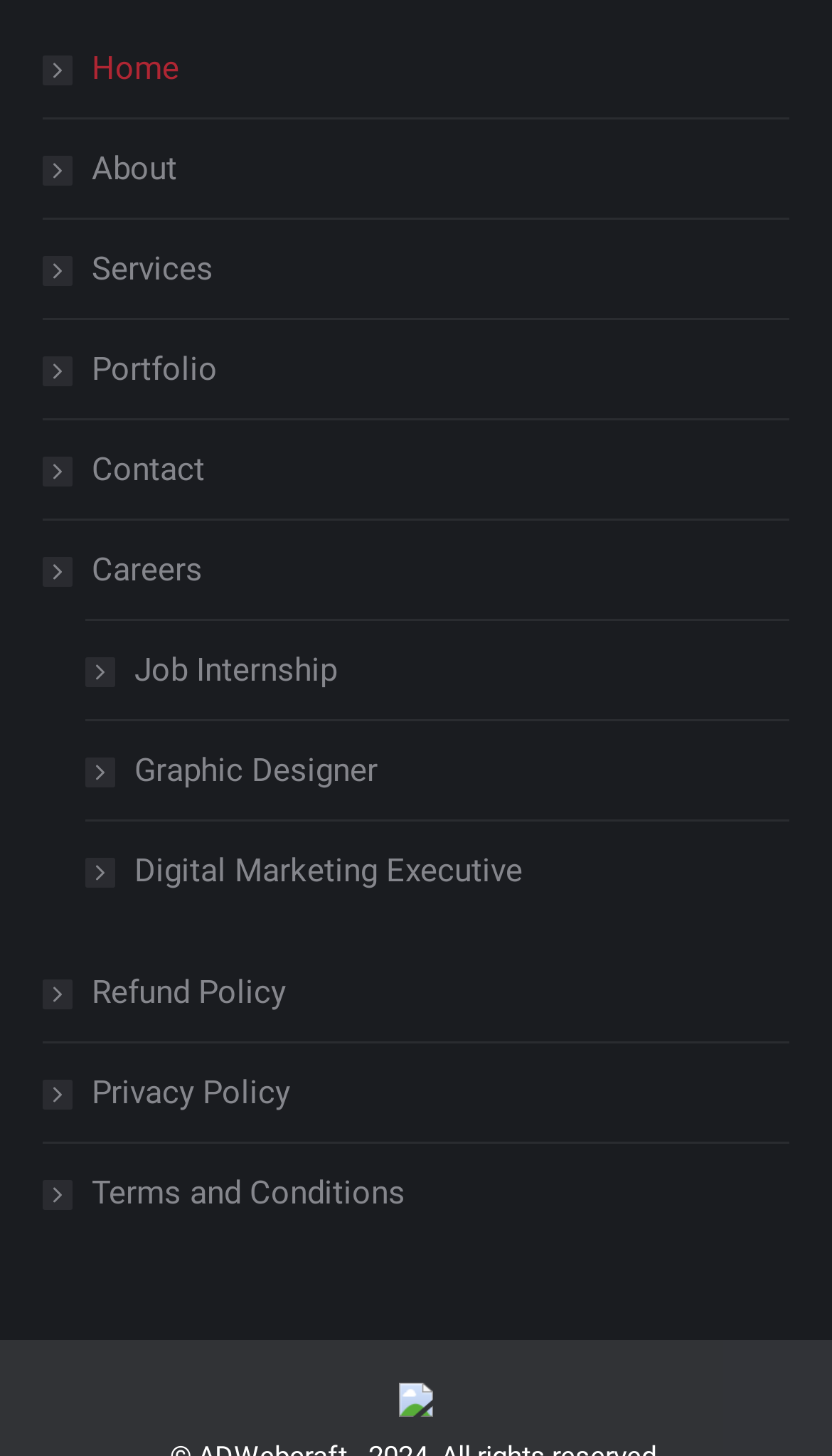What is the second policy link?
Look at the image and respond with a one-word or short phrase answer.

Privacy Policy